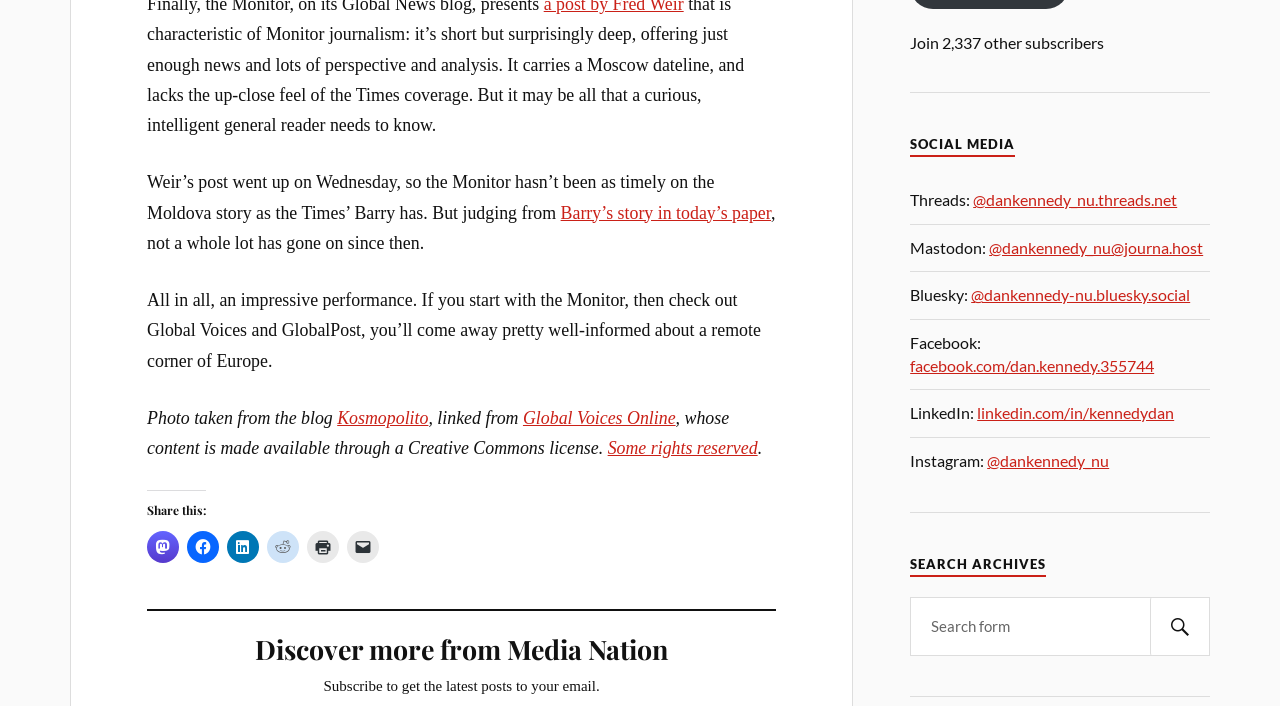Can you specify the bounding box coordinates of the area that needs to be clicked to fulfill the following instruction: "Search archives"?

[0.711, 0.846, 0.945, 0.929]